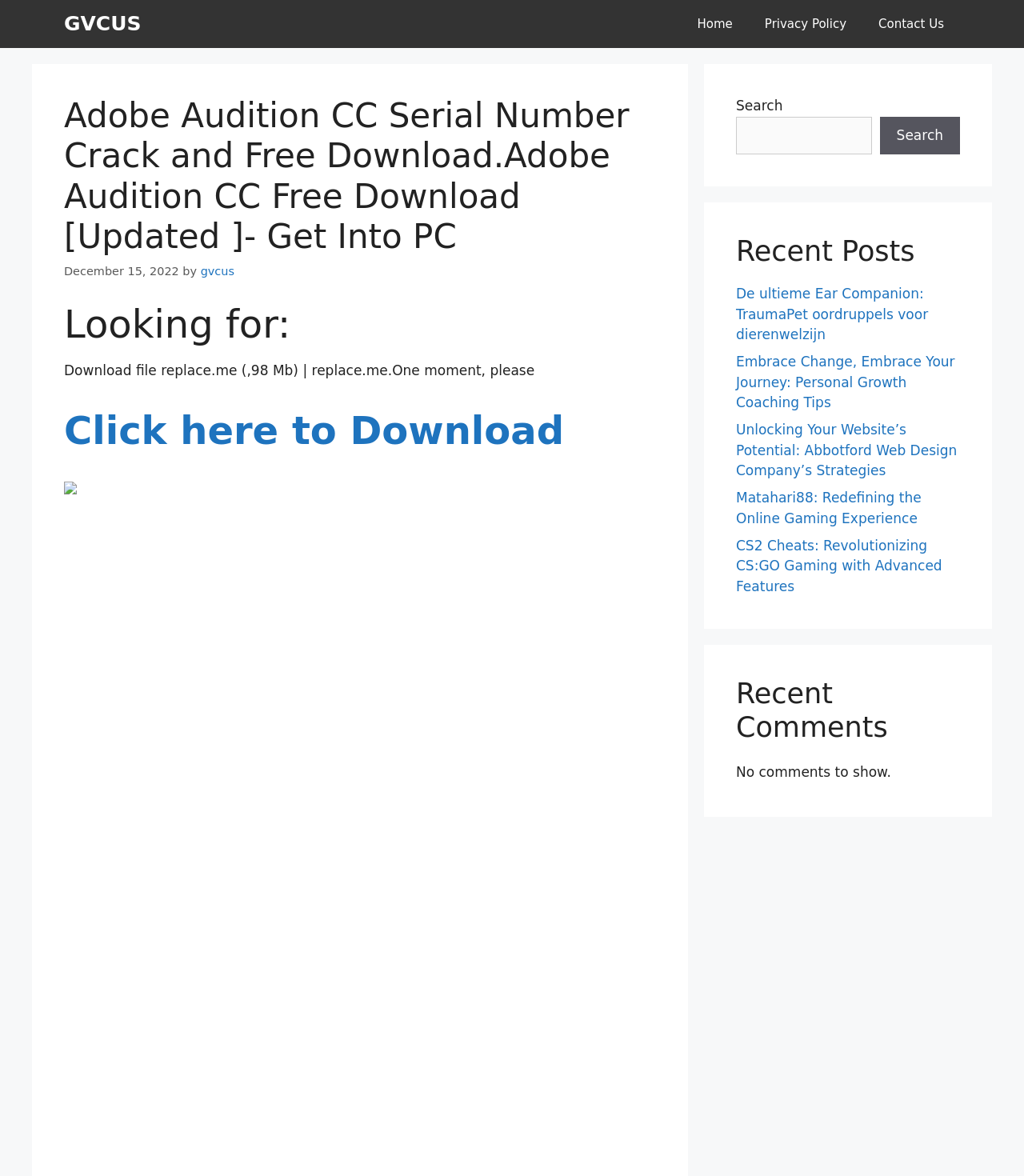Could you indicate the bounding box coordinates of the region to click in order to complete this instruction: "Click on the 'Click here to Download' link".

[0.062, 0.367, 0.551, 0.381]